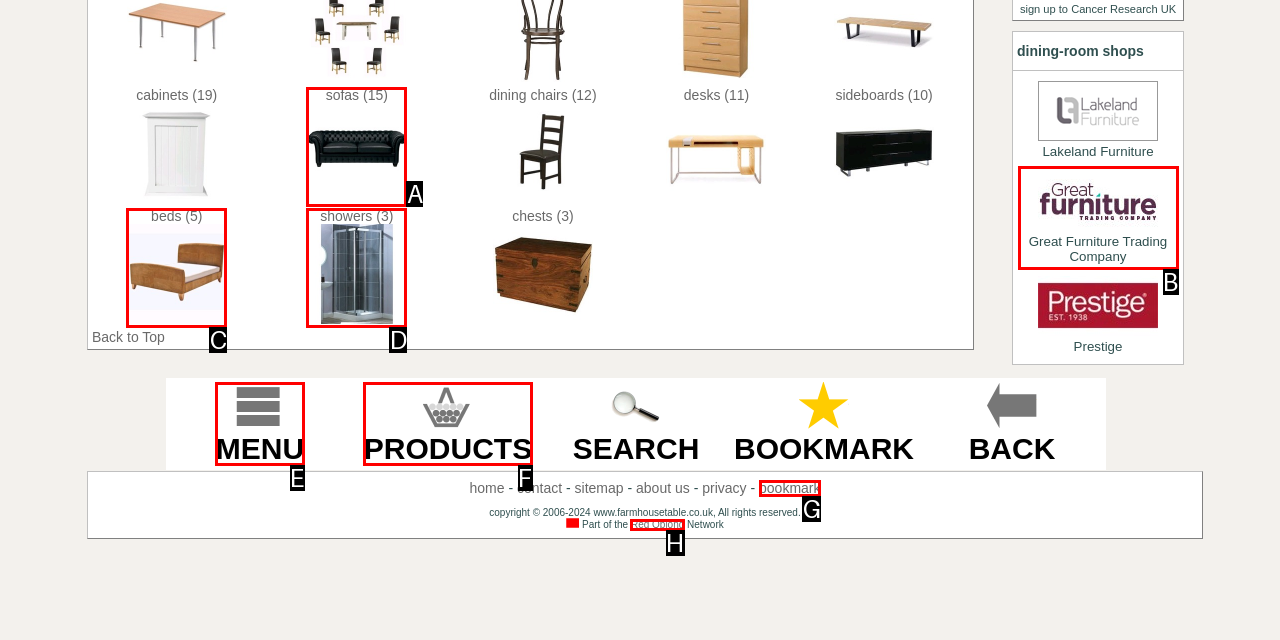Tell me which one HTML element best matches the description: Great Furniture Trading Company
Answer with the option's letter from the given choices directly.

B